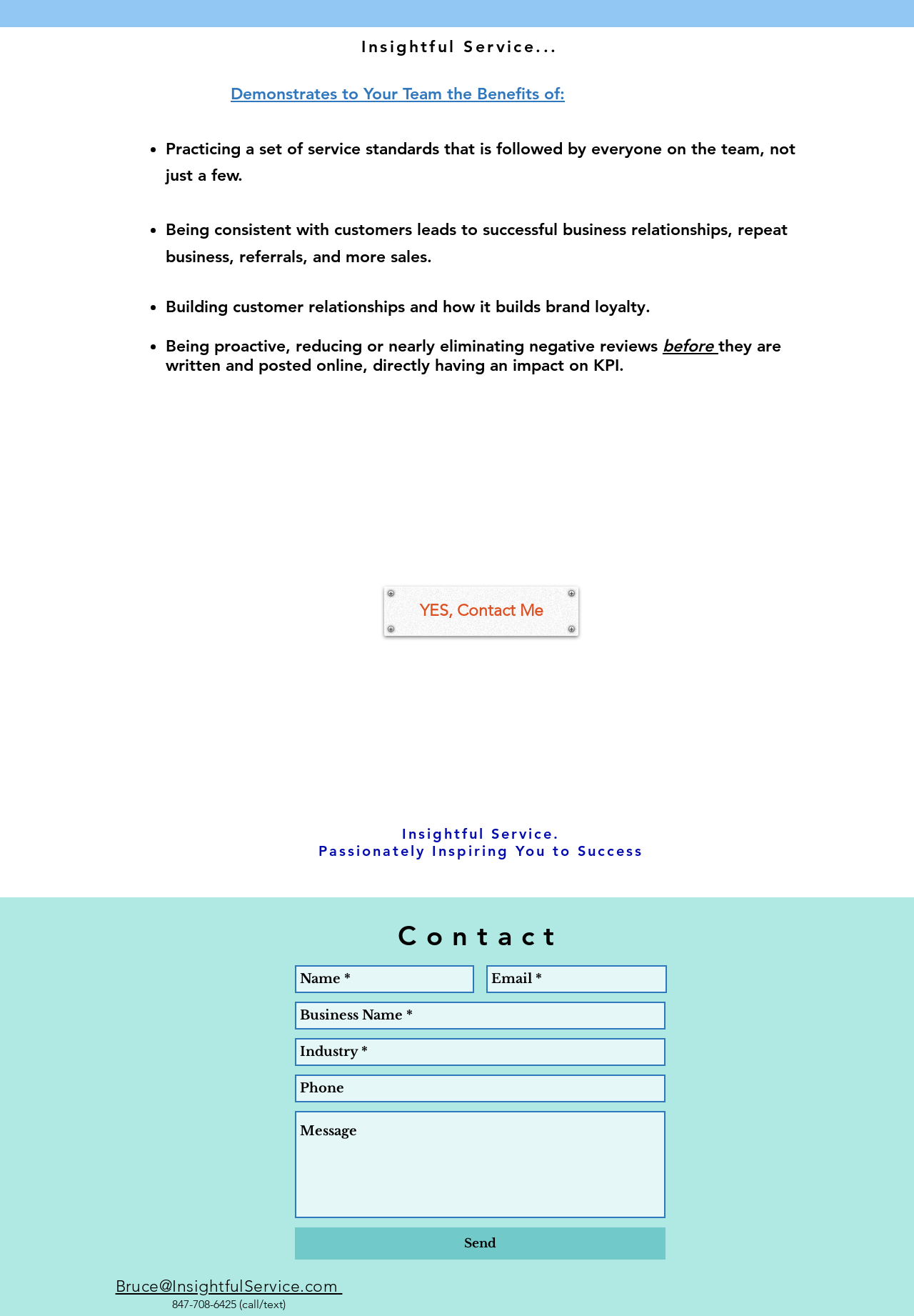Identify the bounding box coordinates of the section that should be clicked to achieve the task described: "Email Bruce at the provided email address".

[0.126, 0.97, 0.375, 0.985]